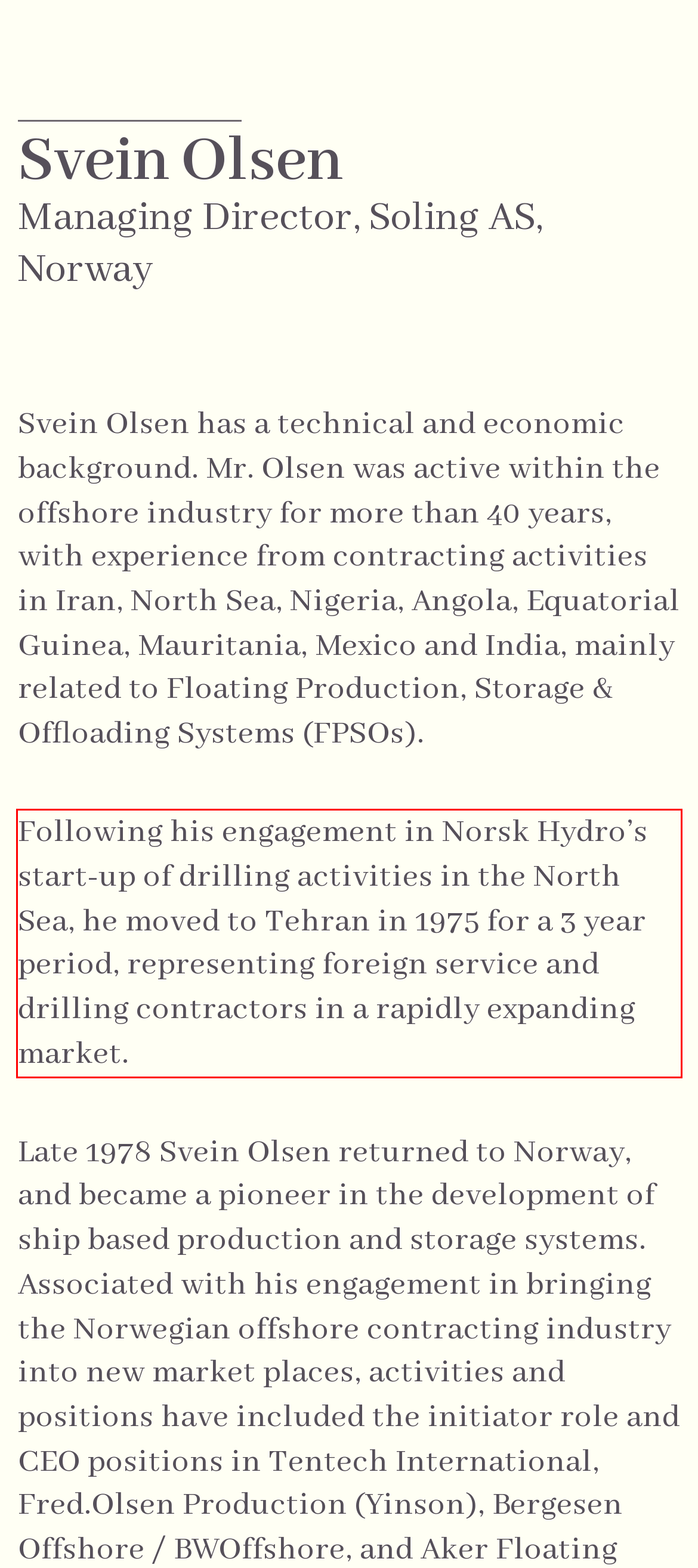Please examine the webpage screenshot and extract the text within the red bounding box using OCR.

Following his engagement in Norsk Hydro’s start-up of drilling activities in the North Sea, he moved to Tehran in 1975 for a 3 year period, representing foreign service and drilling contractors in a rapidly expanding market.